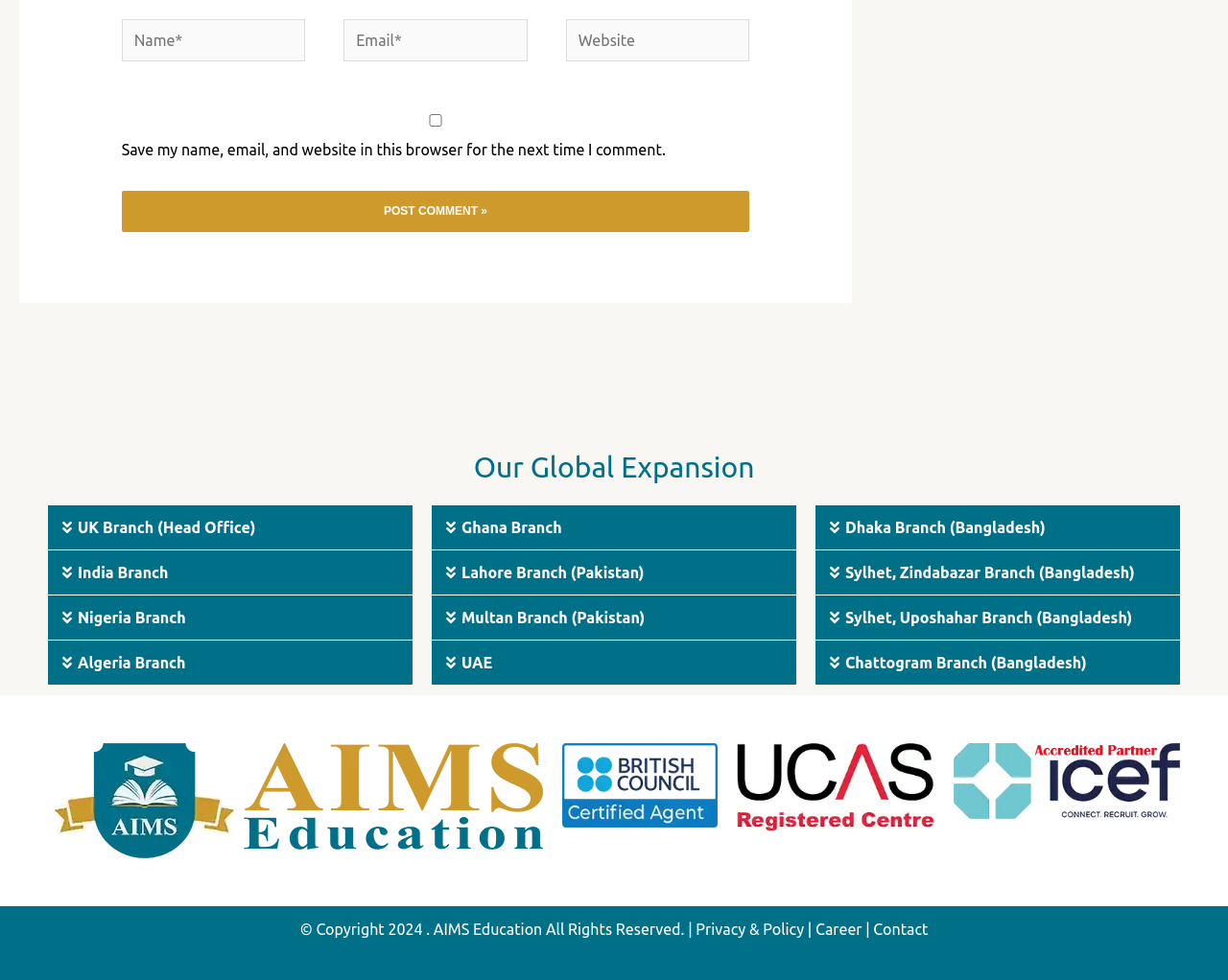Determine the bounding box for the UI element described here: "UAE".

[0.376, 0.667, 0.401, 0.685]